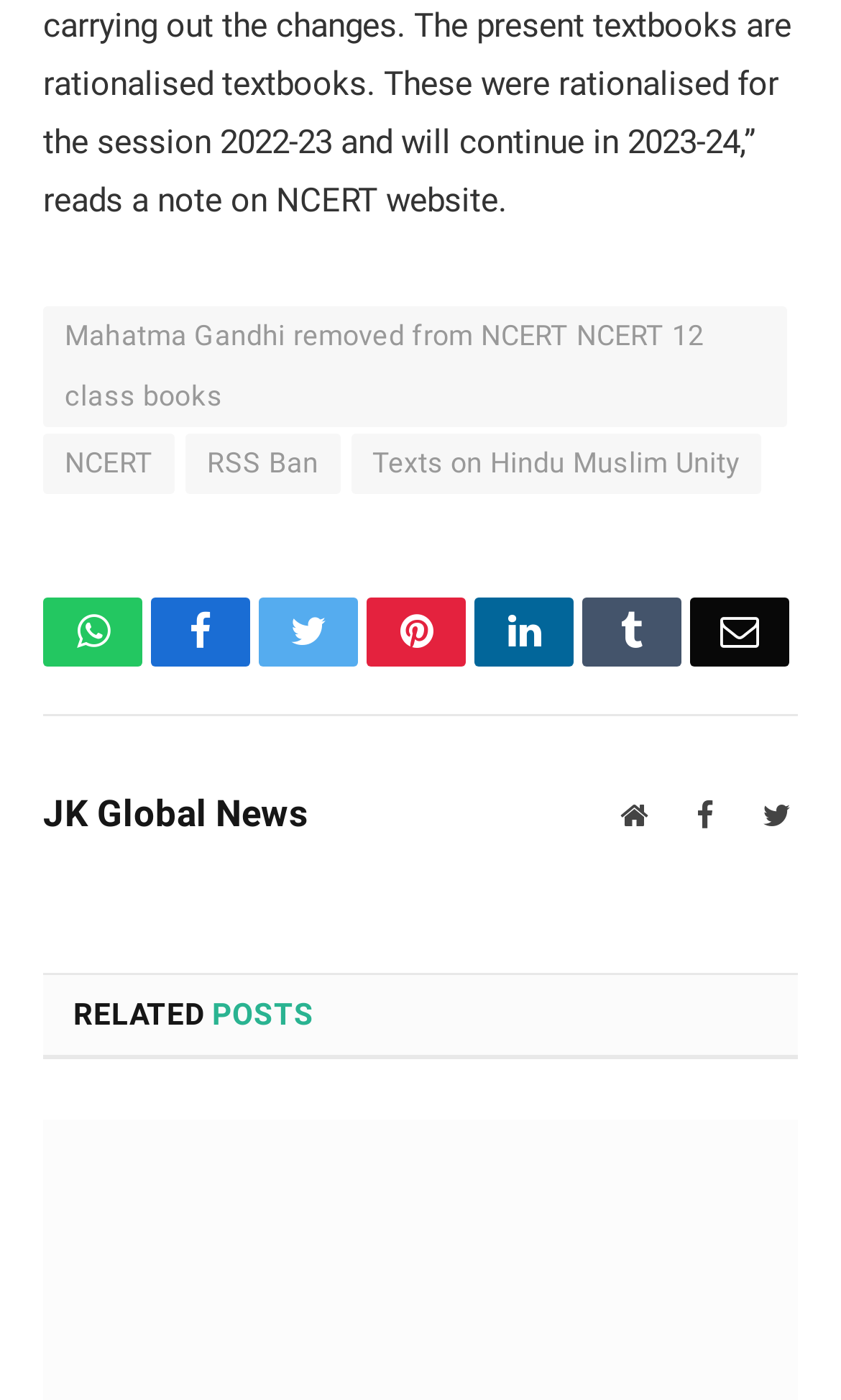Determine the bounding box coordinates of the clickable element to complete this instruction: "View related posts". Provide the coordinates in the format of four float numbers between 0 and 1, [left, top, right, bottom].

[0.087, 0.712, 0.373, 0.738]